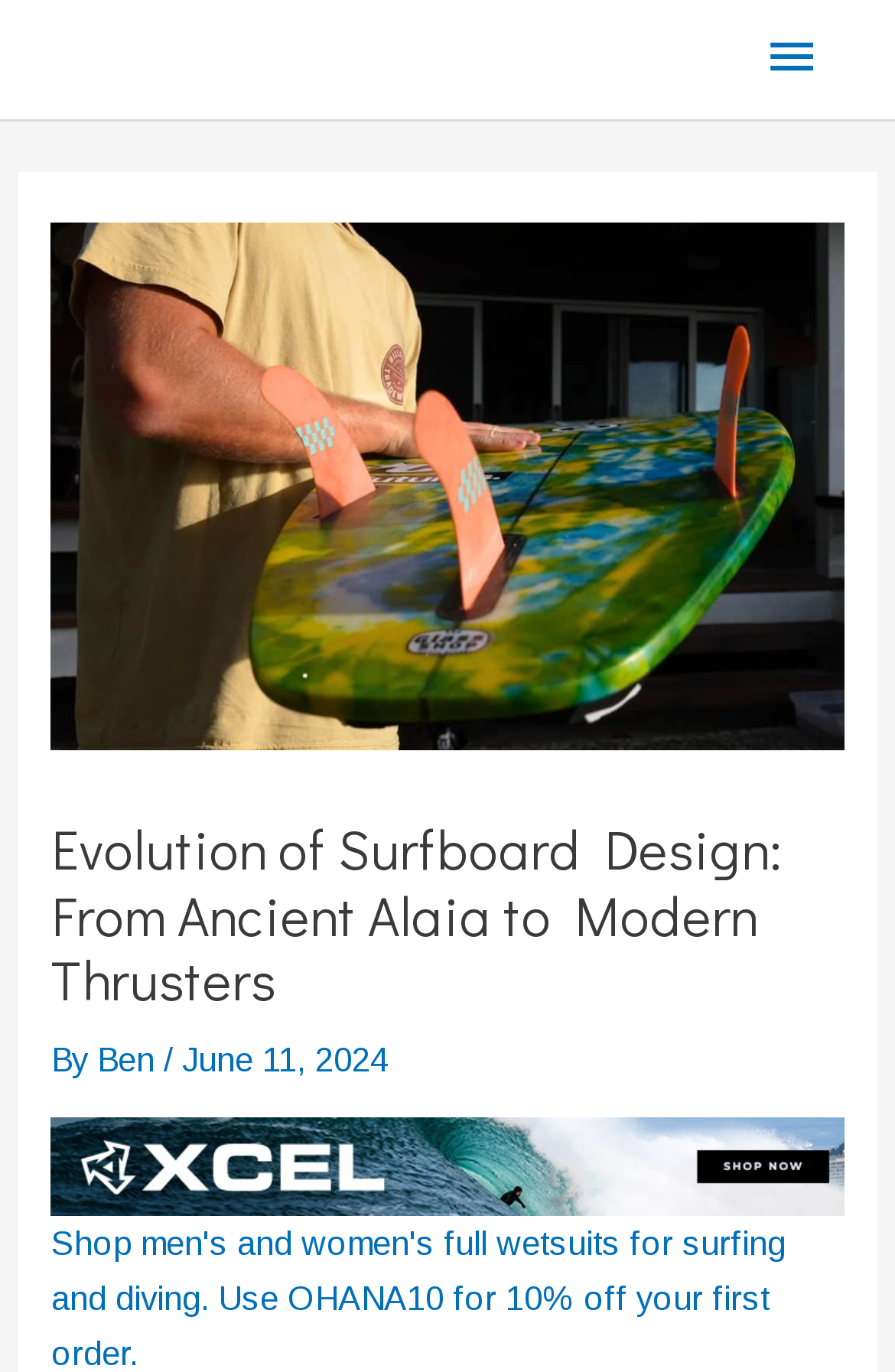What is the name of the image at the top of the webpage?
Using the image, answer in one word or phrase.

Evolution of Surfboard Design